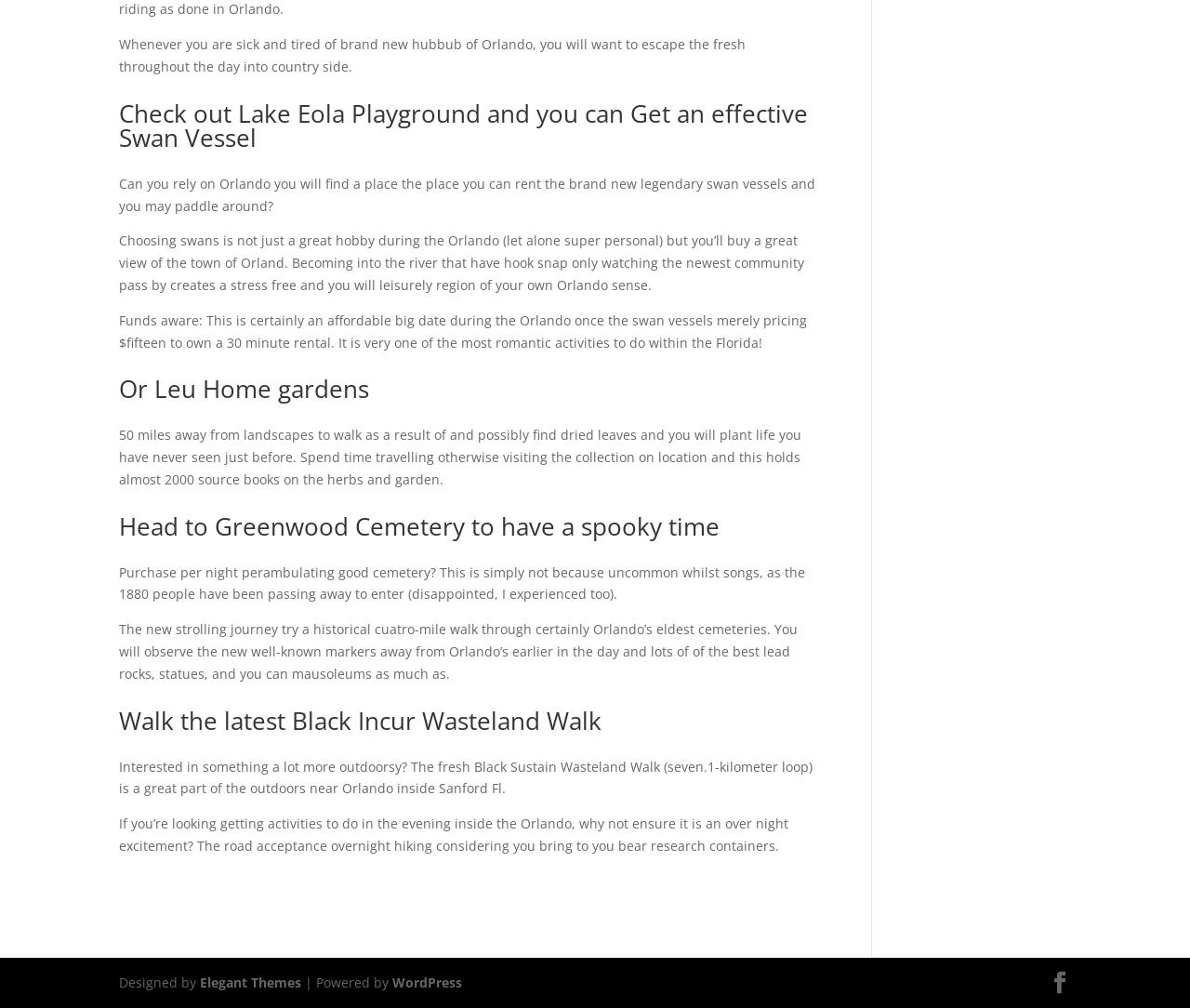Provide a brief response to the question below using one word or phrase:
What is the name of the software powering this website?

WordPress